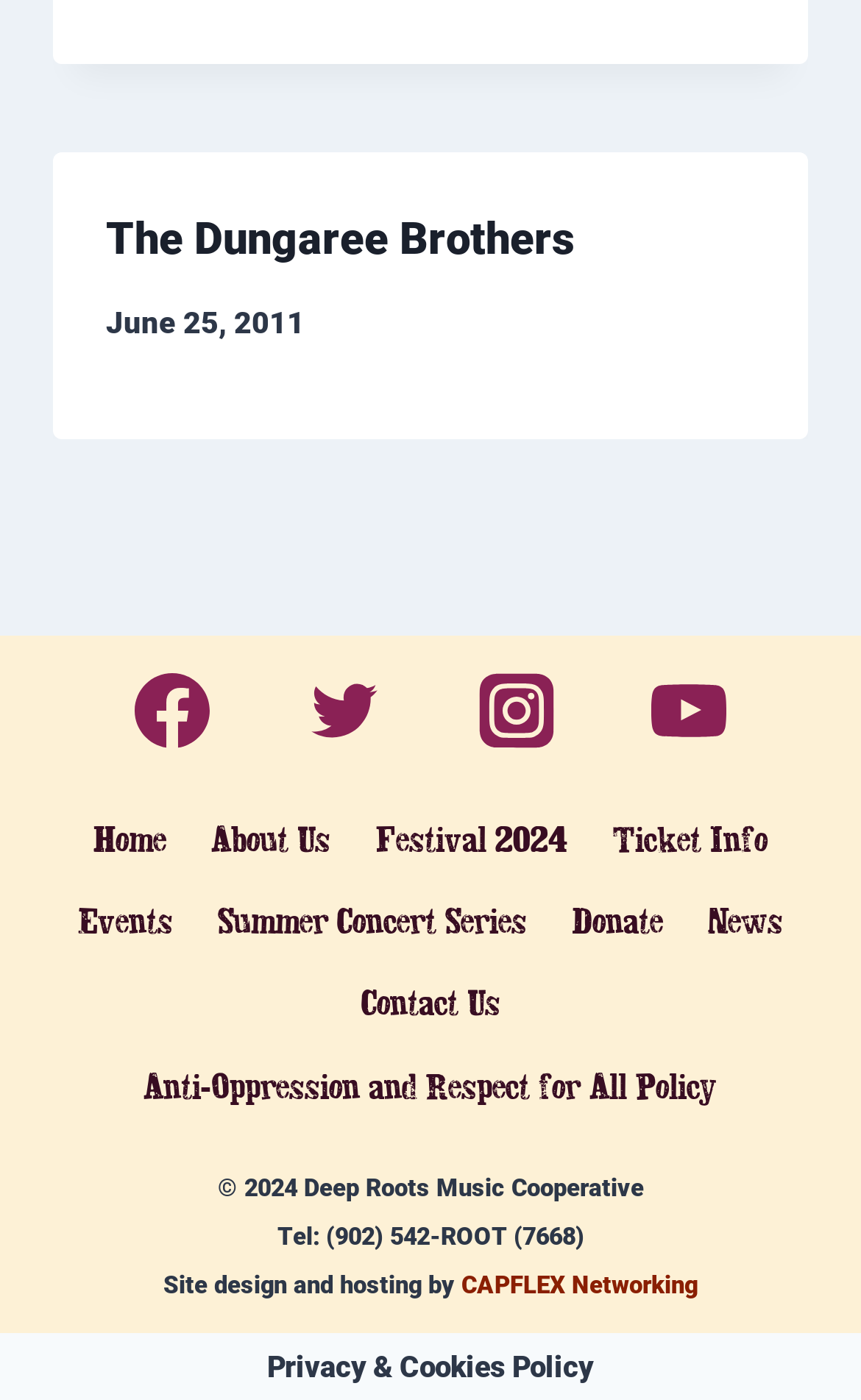Specify the bounding box coordinates for the region that must be clicked to perform the given instruction: "Contact Us".

[0.393, 0.688, 0.607, 0.747]